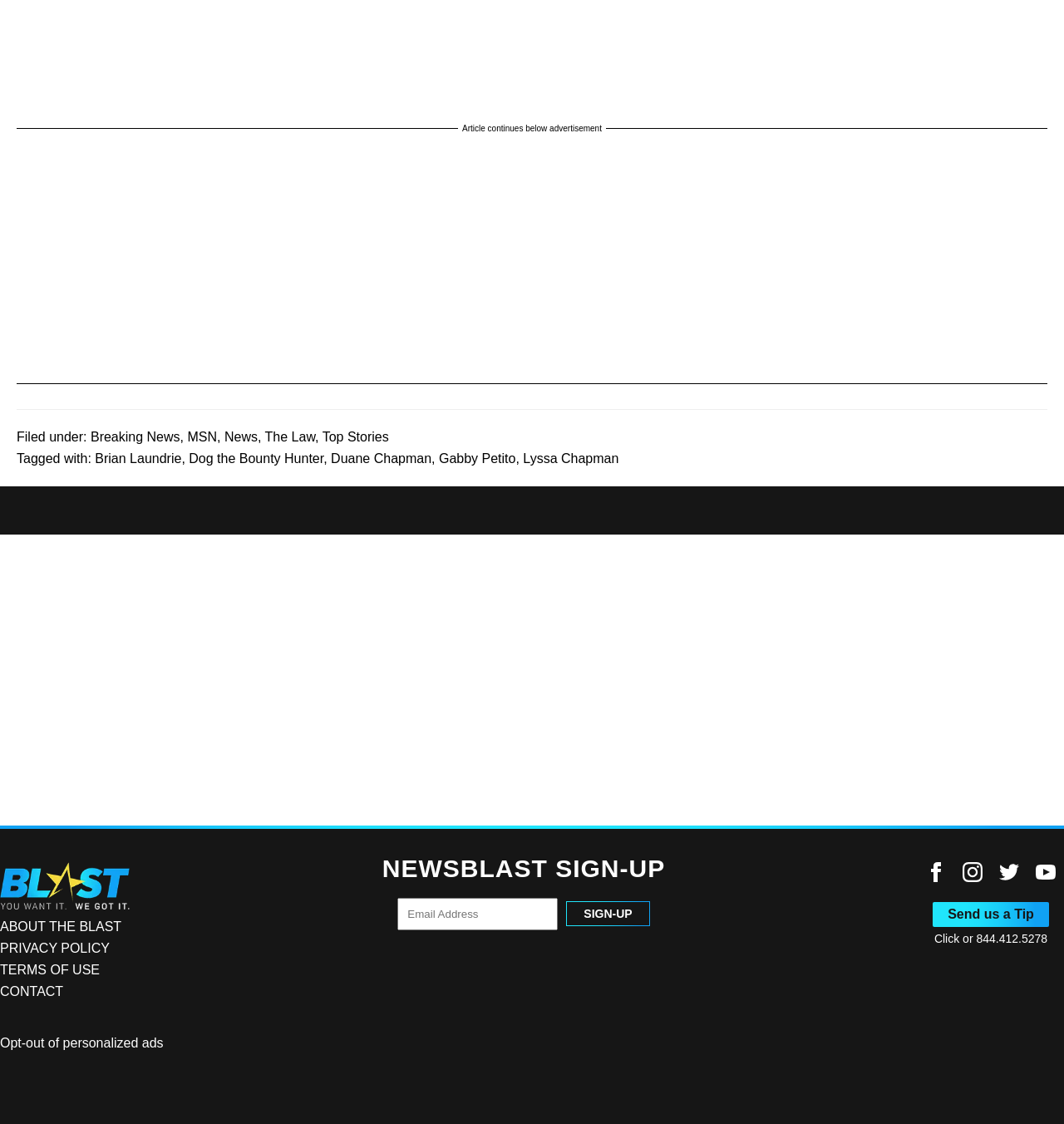Please respond in a single word or phrase: 
What is the name of the website?

The Blast